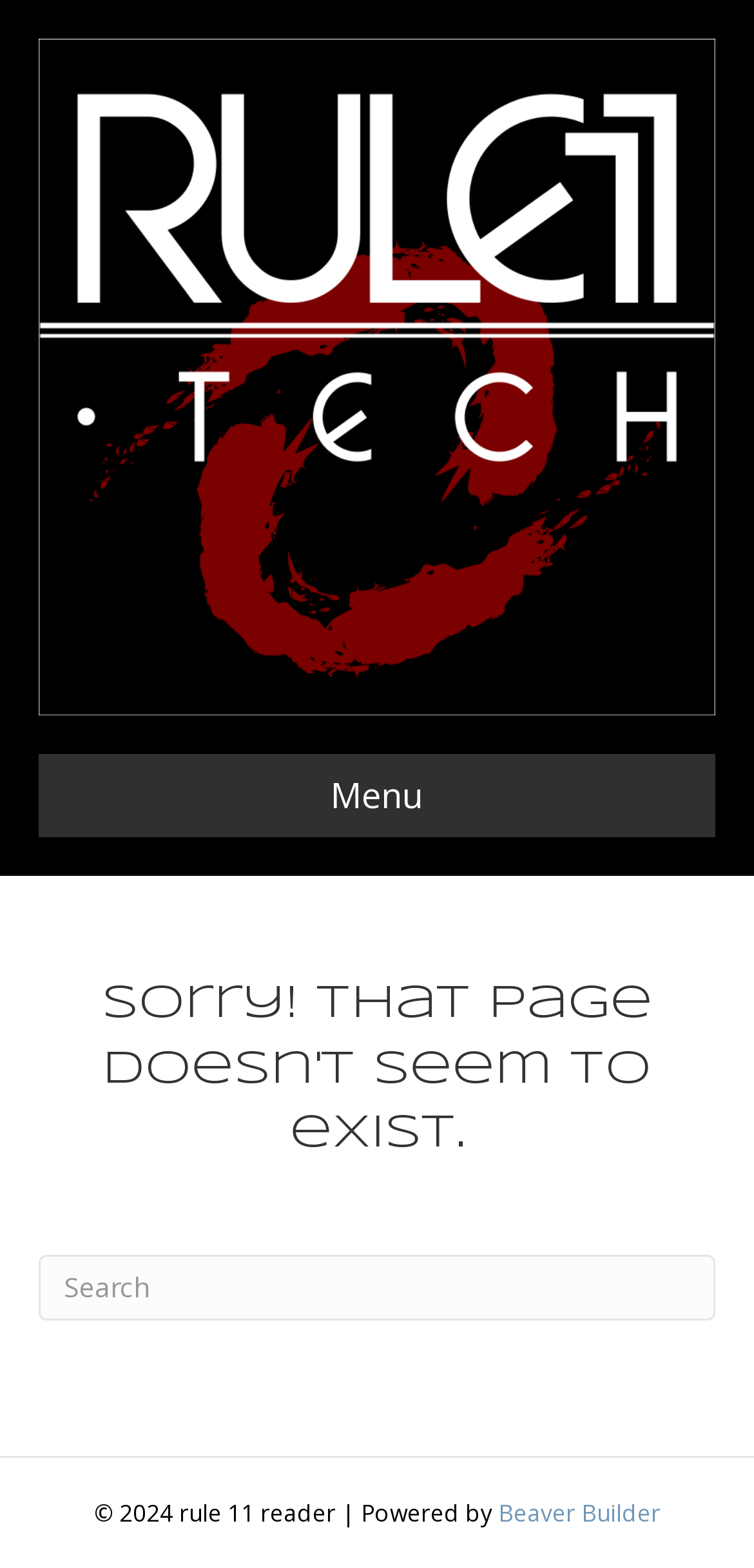Given the following UI element description: "Menu", find the bounding box coordinates in the webpage screenshot.

[0.051, 0.481, 0.949, 0.534]